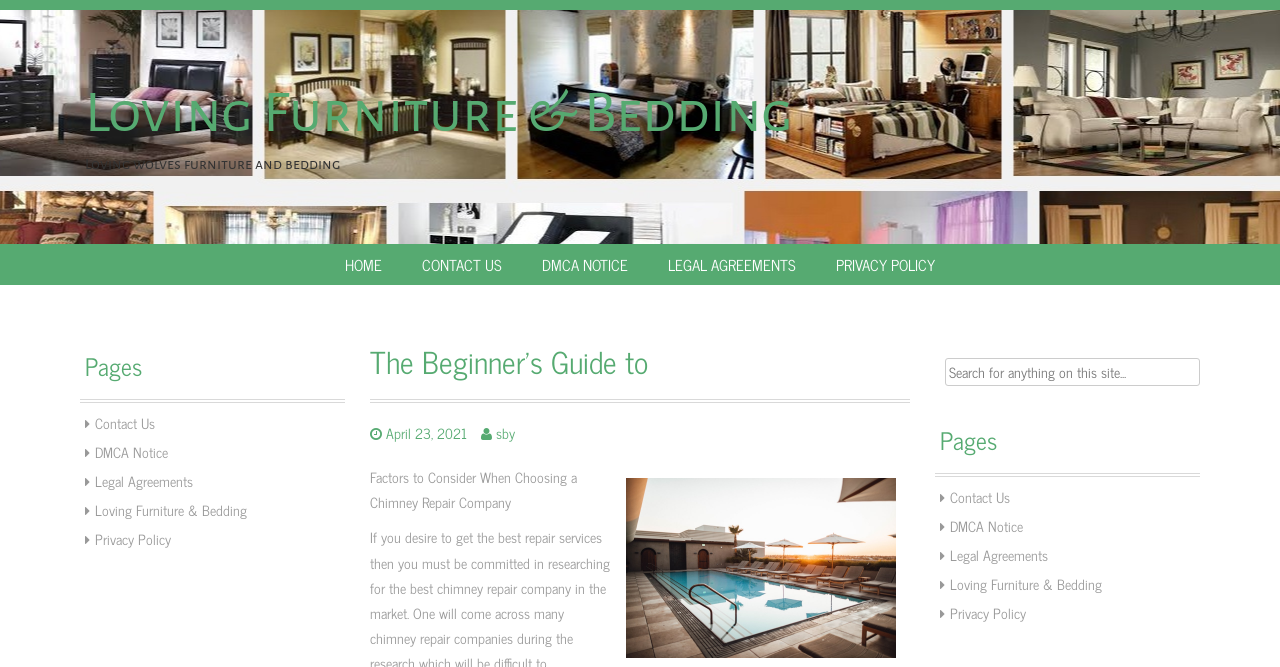Please answer the following question as detailed as possible based on the image: 
How many navigation links are present?

I can see six navigation links present at the top of the webpage, namely 'HOME', 'CONTACT US', 'DMCA NOTICE', 'LEGAL AGREEMENTS', 'PRIVACY POLICY', and 'SKIP TO CONTENT'. These links are likely used for navigating to different sections of the webpage or website.